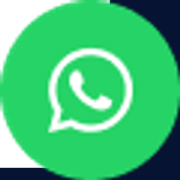What is located at the center of the WhatsApp icon?
Provide an in-depth and detailed answer to the question.

The caption states that the WhatsApp icon features a recognizable white phone symbol in the center, which implies that the white phone symbol is located at the center of the icon.